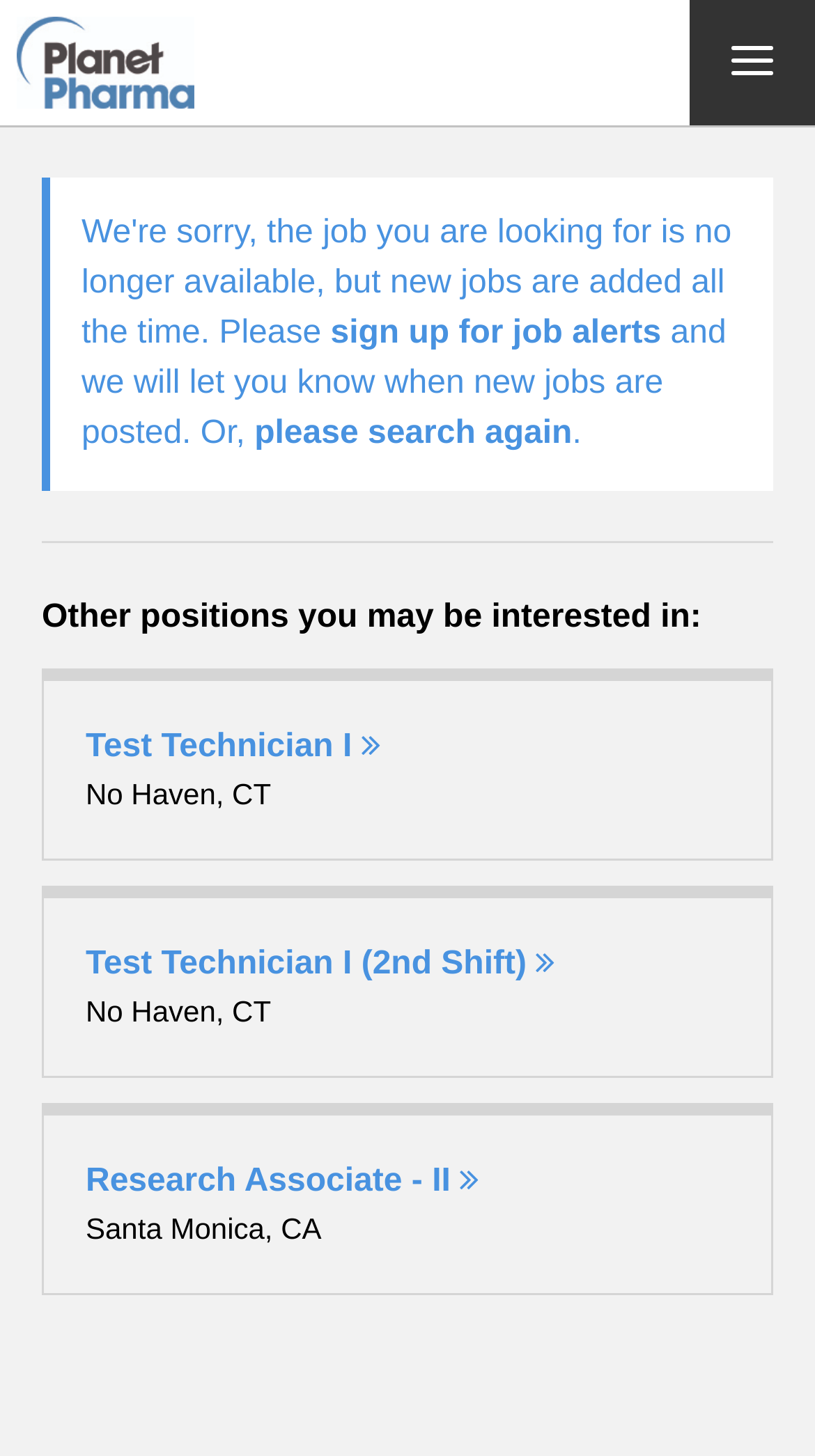Please identify the bounding box coordinates of the clickable element to fulfill the following instruction: "Go to Planet Pharma homepage". The coordinates should be four float numbers between 0 and 1, i.e., [left, top, right, bottom].

[0.021, 0.011, 0.237, 0.075]